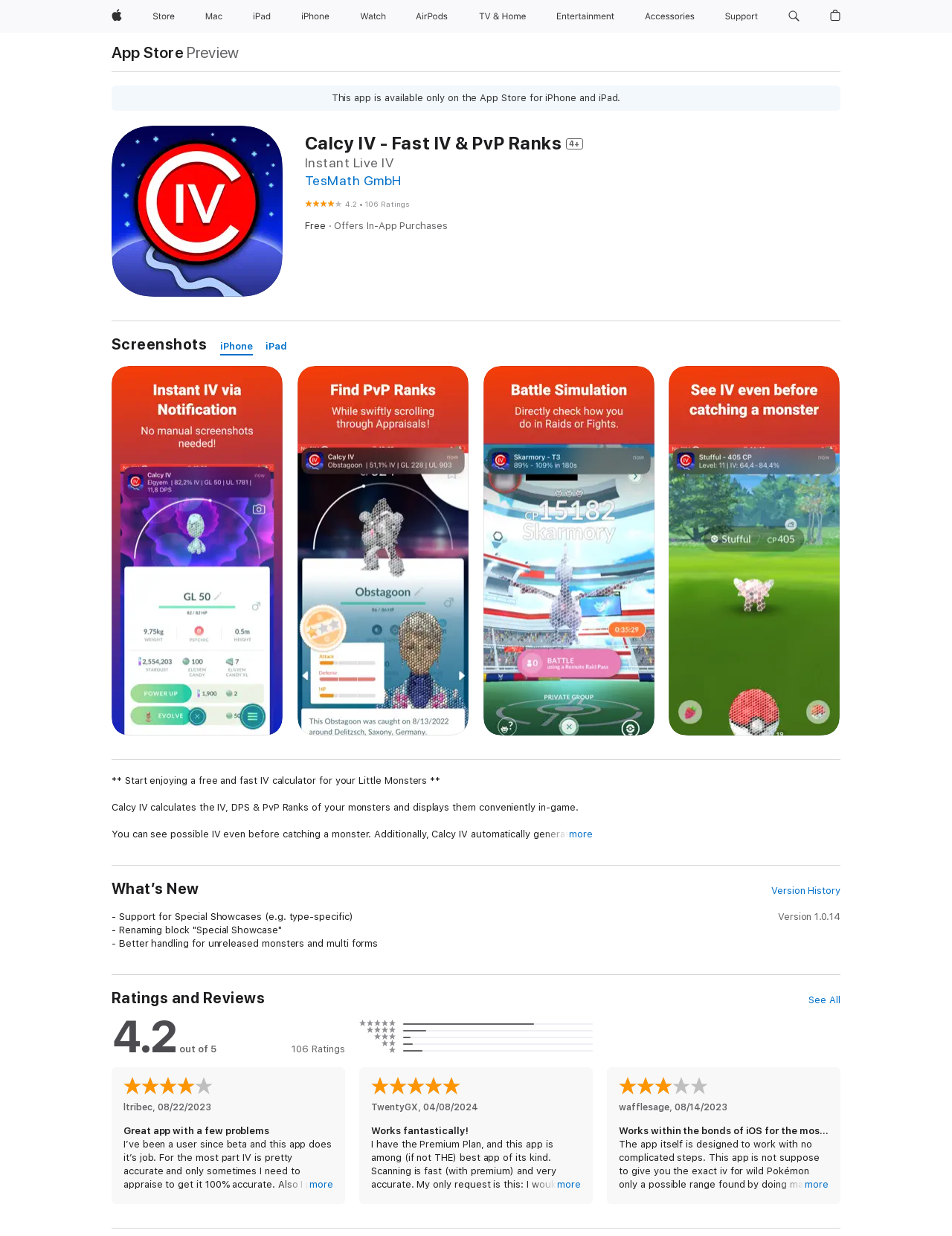Find the bounding box of the UI element described as: "aria-label="AirPods menu"". The bounding box coordinates should be given as four float values between 0 and 1, i.e., [left, top, right, bottom].

[0.465, 0.0, 0.482, 0.026]